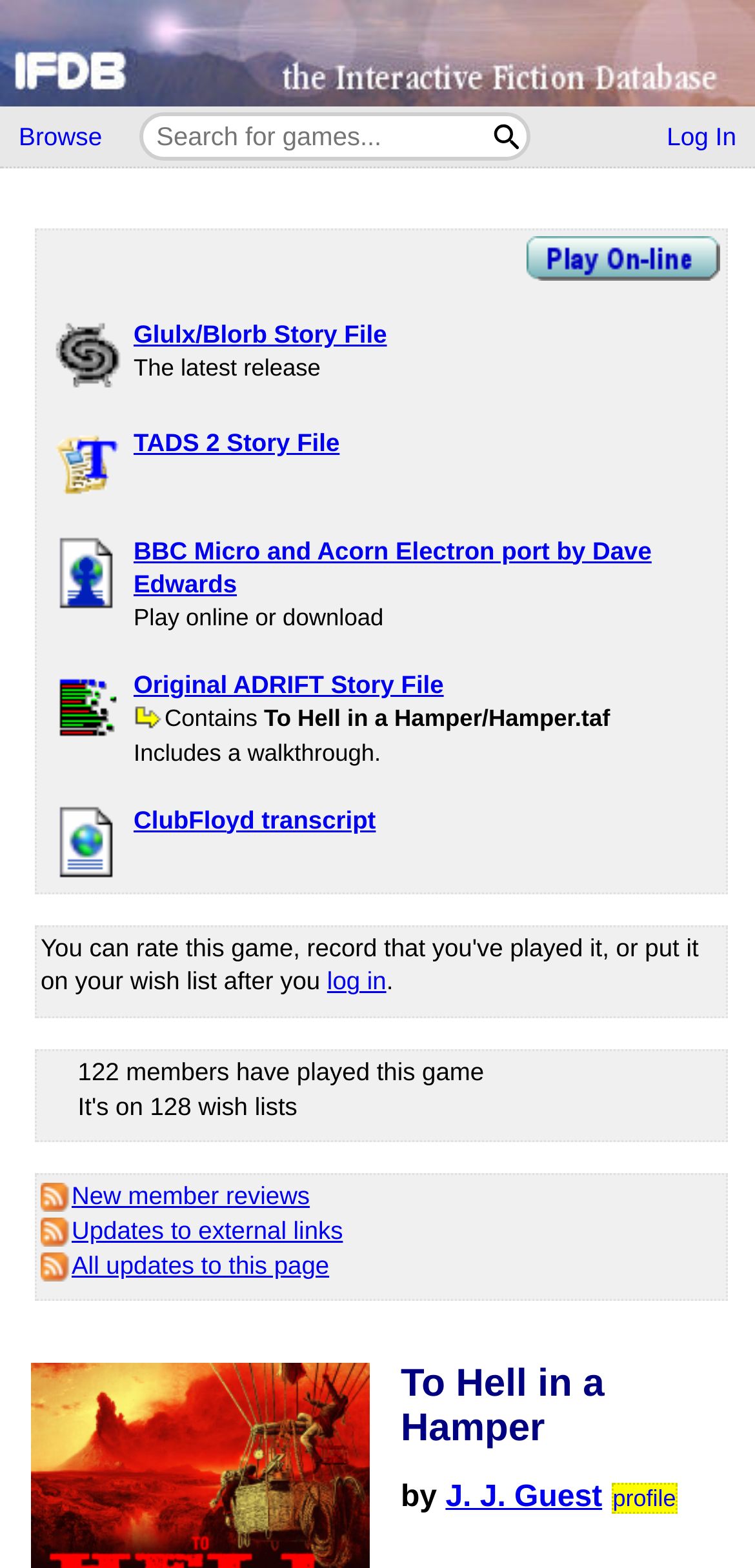Determine the bounding box coordinates of the element's region needed to click to follow the instruction: "Play this game right now in your browser". Provide these coordinates as four float numbers between 0 and 1, formatted as [left, top, right, bottom].

[0.697, 0.157, 0.954, 0.175]